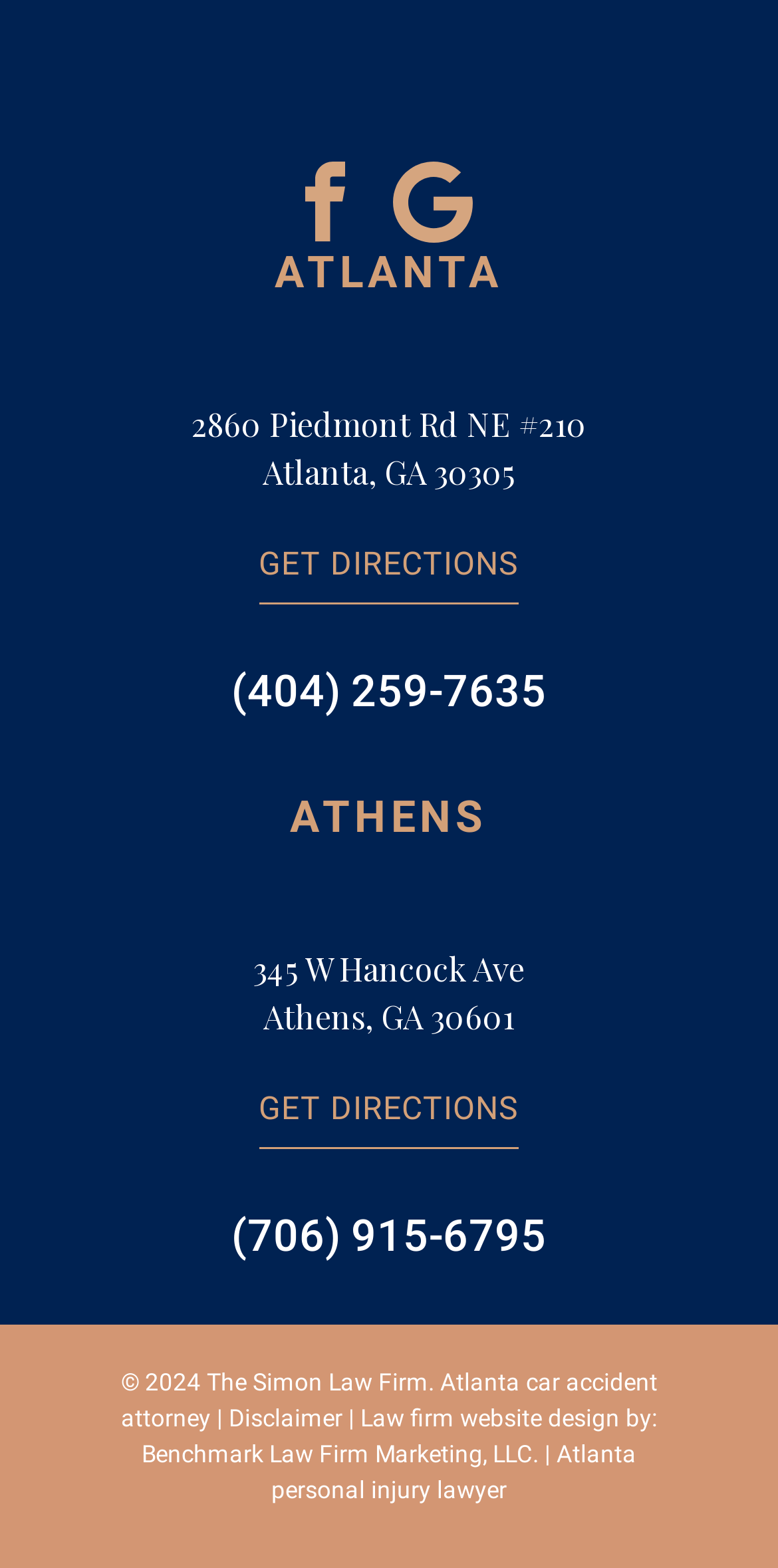What is the link to get directions to the Atlanta office?
Please provide a single word or phrase as the answer based on the screenshot.

GET DIRECTIONS